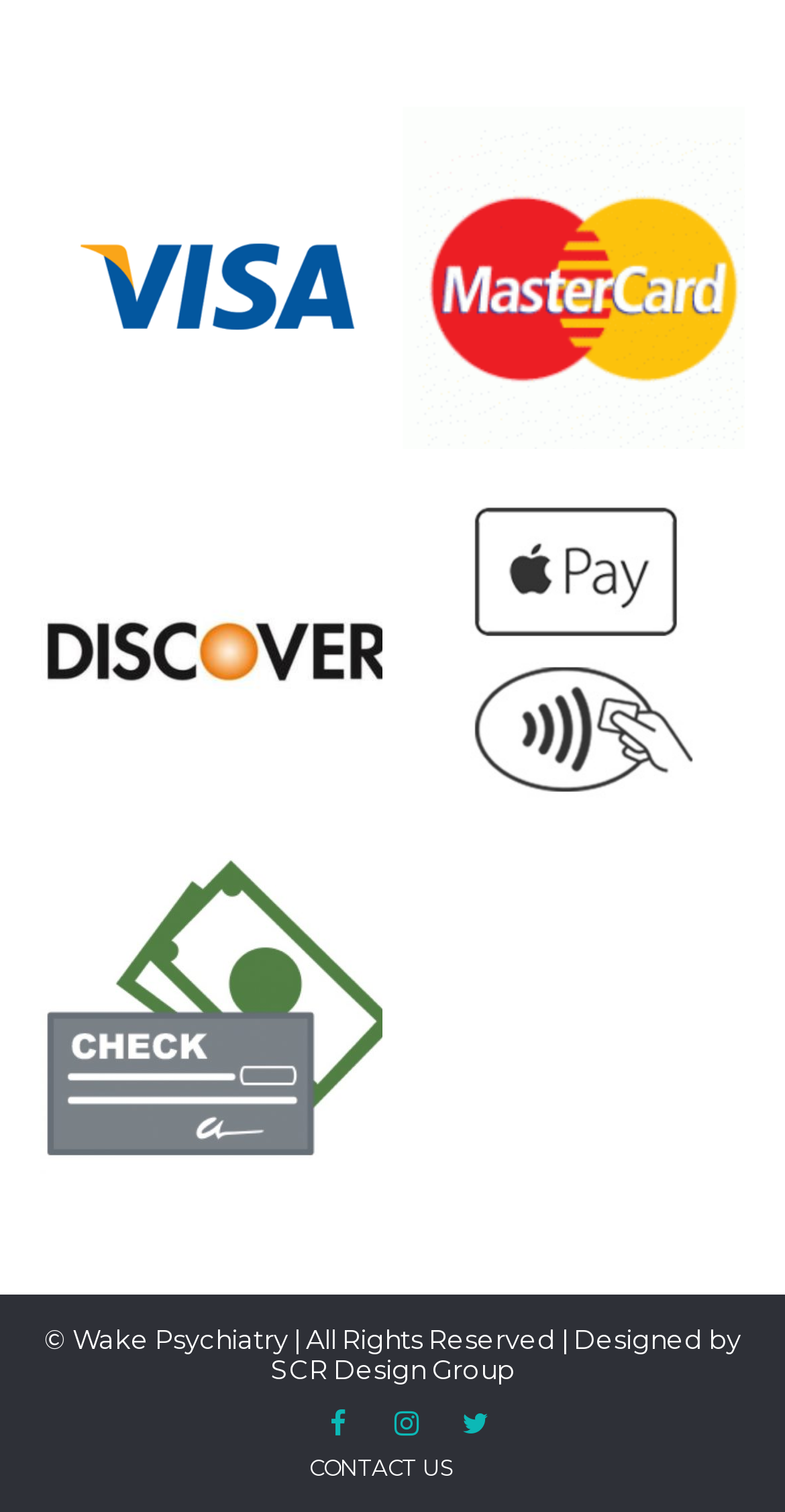What is the last section of the webpage?
We need a detailed and meticulous answer to the question.

Based on the link with the text 'CONTACT US' at the bottom of the webpage, I can conclude that the last section of the webpage is the contact information.